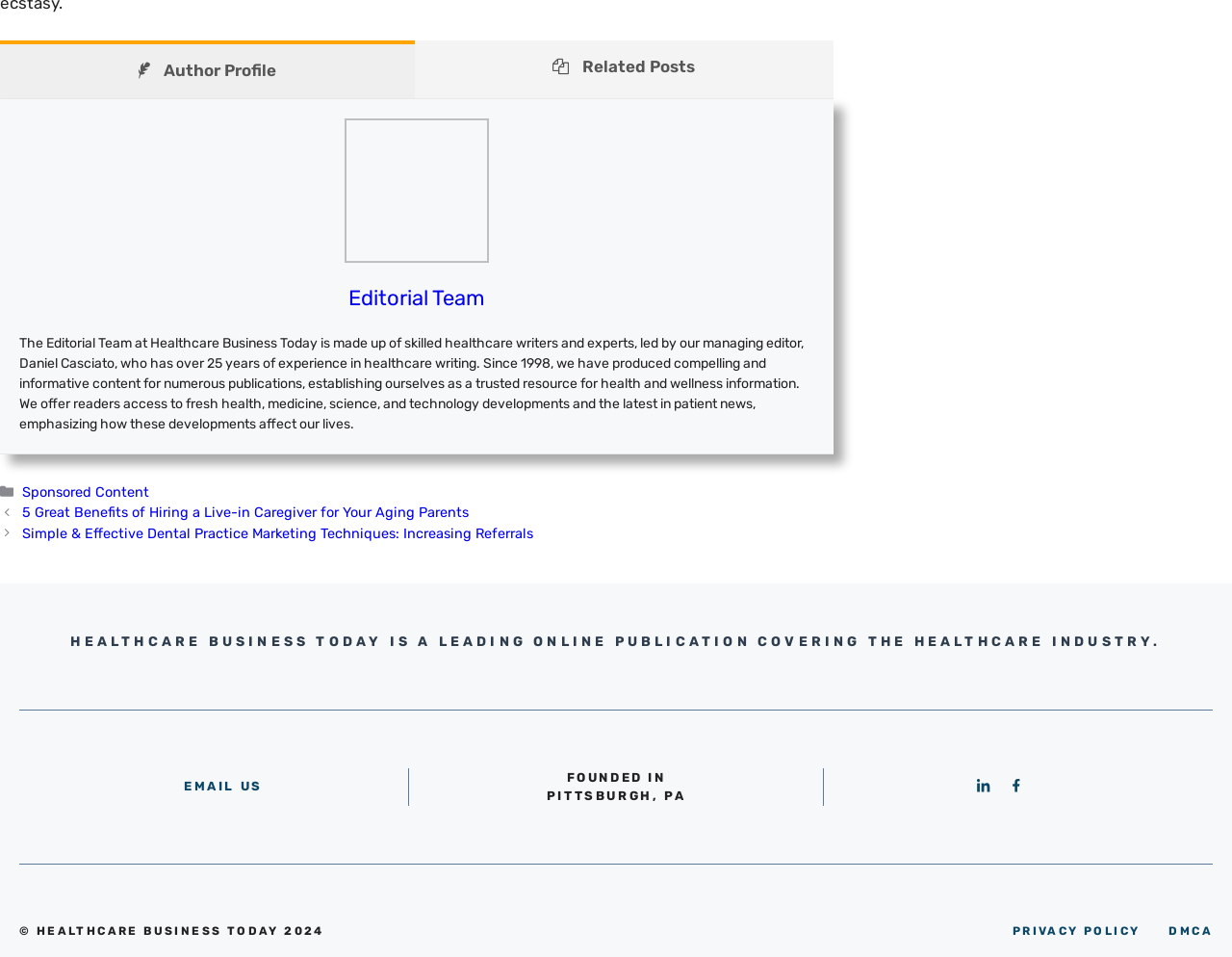Determine the bounding box coordinates for the clickable element to execute this instruction: "View the privacy policy". Provide the coordinates as four float numbers between 0 and 1, i.e., [left, top, right, bottom].

[0.822, 0.963, 0.925, 0.982]